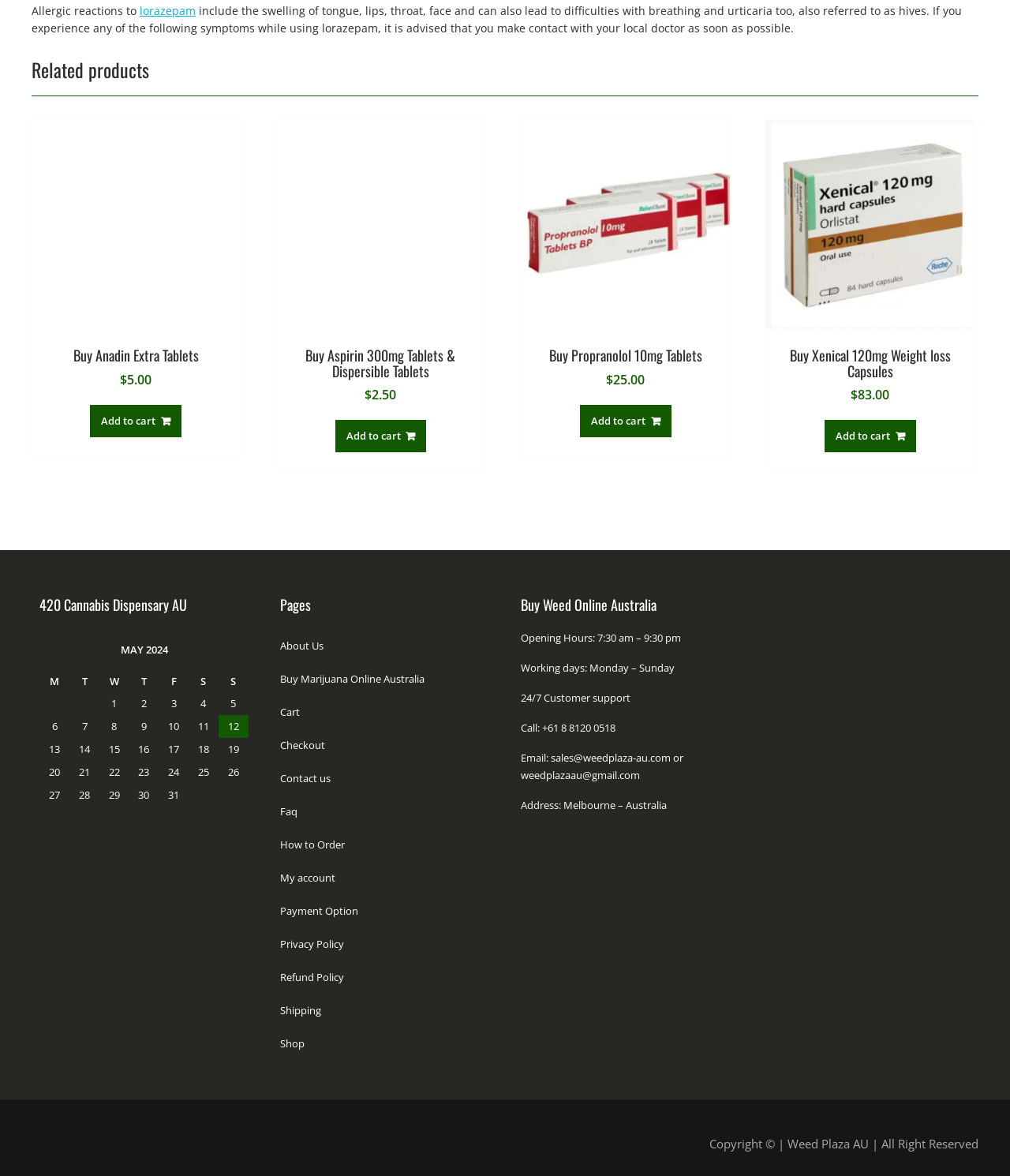Identify the bounding box coordinates of the element that should be clicked to fulfill this task: "Add 'Buy Aspirin 300mg Tablets & Dispersible Tablets' to cart". The coordinates should be provided as four float numbers between 0 and 1, i.e., [left, top, right, bottom].

[0.332, 0.357, 0.422, 0.385]